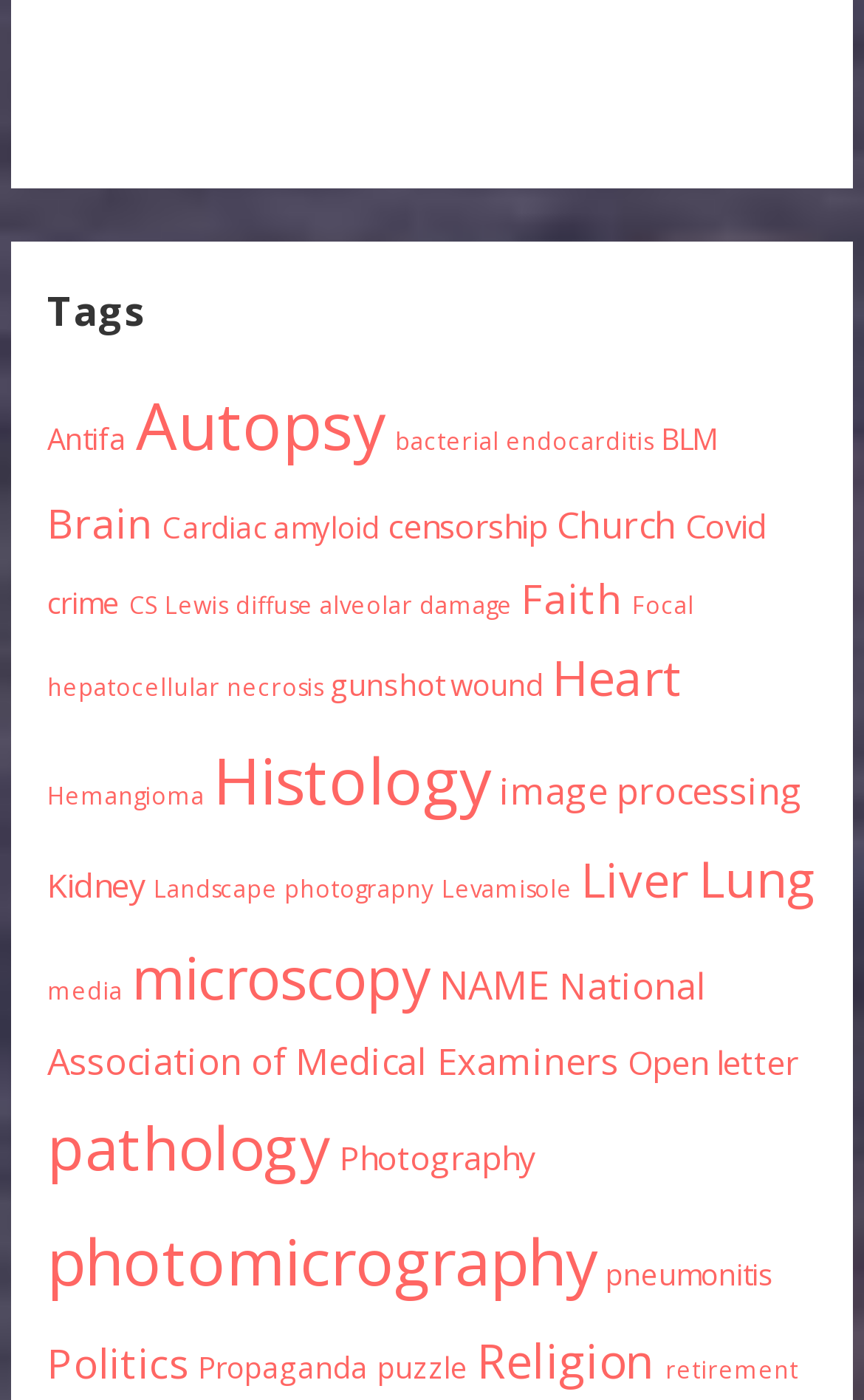Locate the bounding box coordinates of the area that needs to be clicked to fulfill the following instruction: "Click on the 'Antifa' tag". The coordinates should be in the format of four float numbers between 0 and 1, namely [left, top, right, bottom].

[0.055, 0.3, 0.147, 0.328]